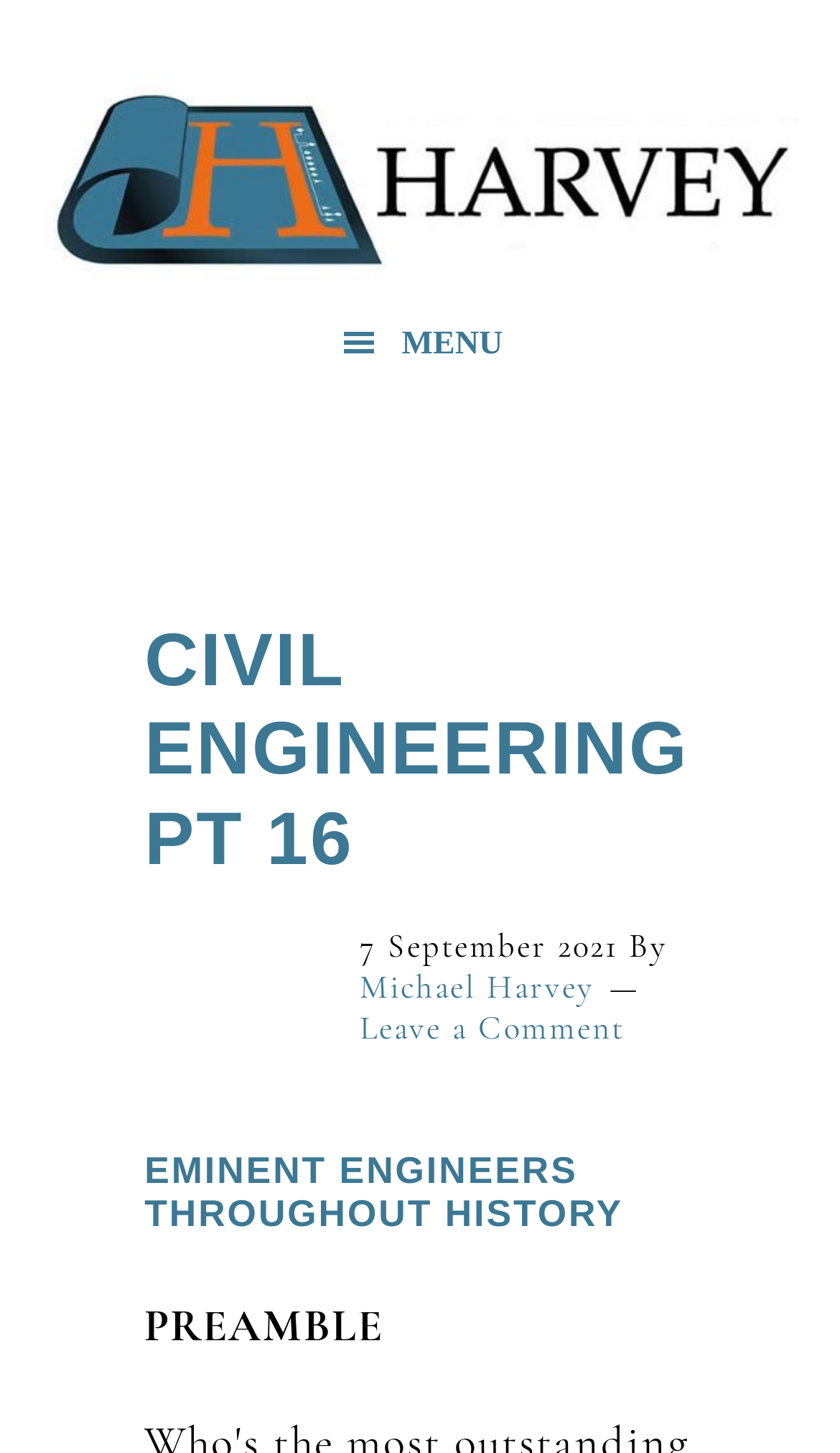Show me the bounding box coordinates of the clickable region to achieve the task as per the instruction: "Read the 'CIVIL ENGINEERING PT 16' heading".

[0.172, 0.425, 0.828, 0.61]